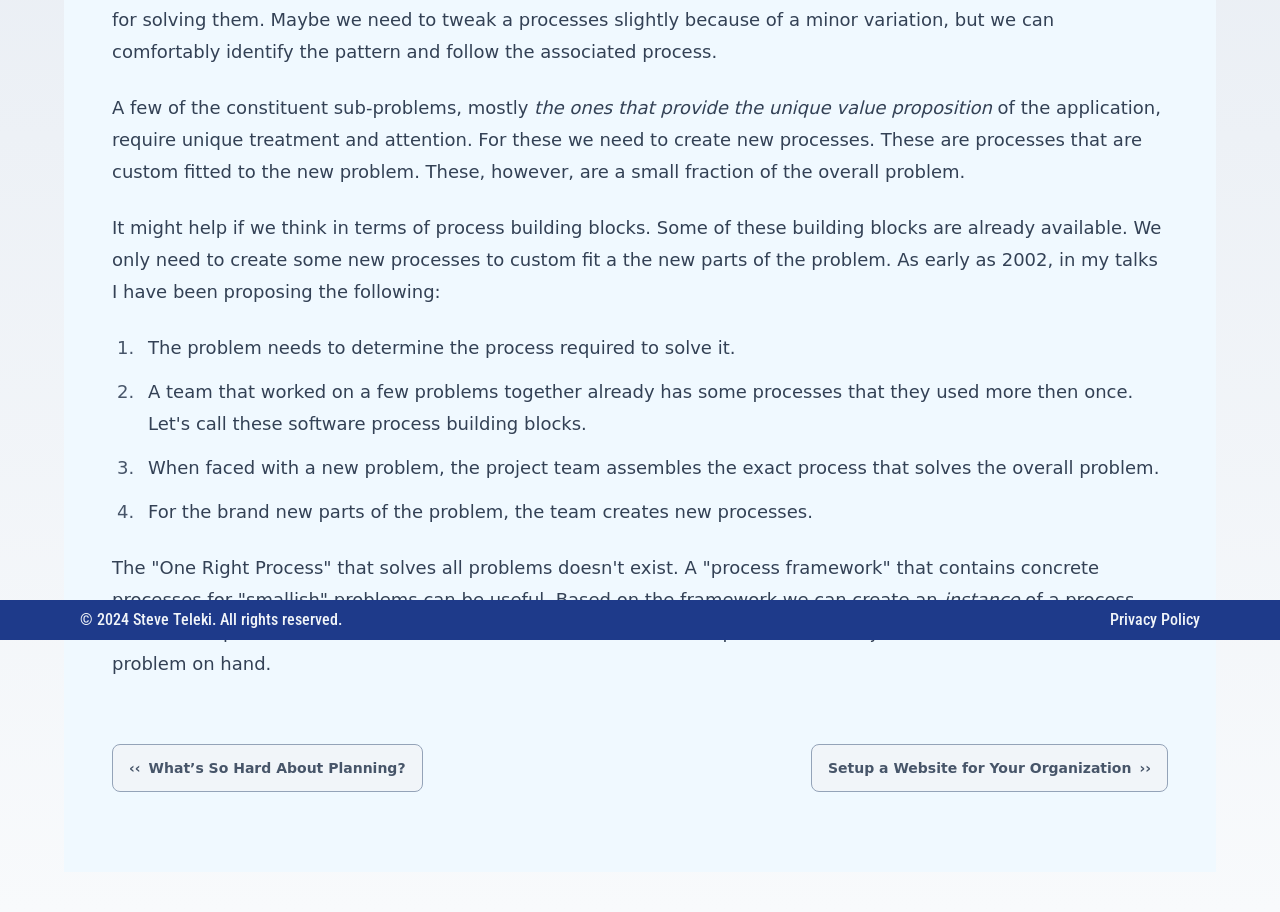Predict the bounding box of the UI element based on this description: "Privacy Policy".

[0.867, 0.669, 0.938, 0.69]